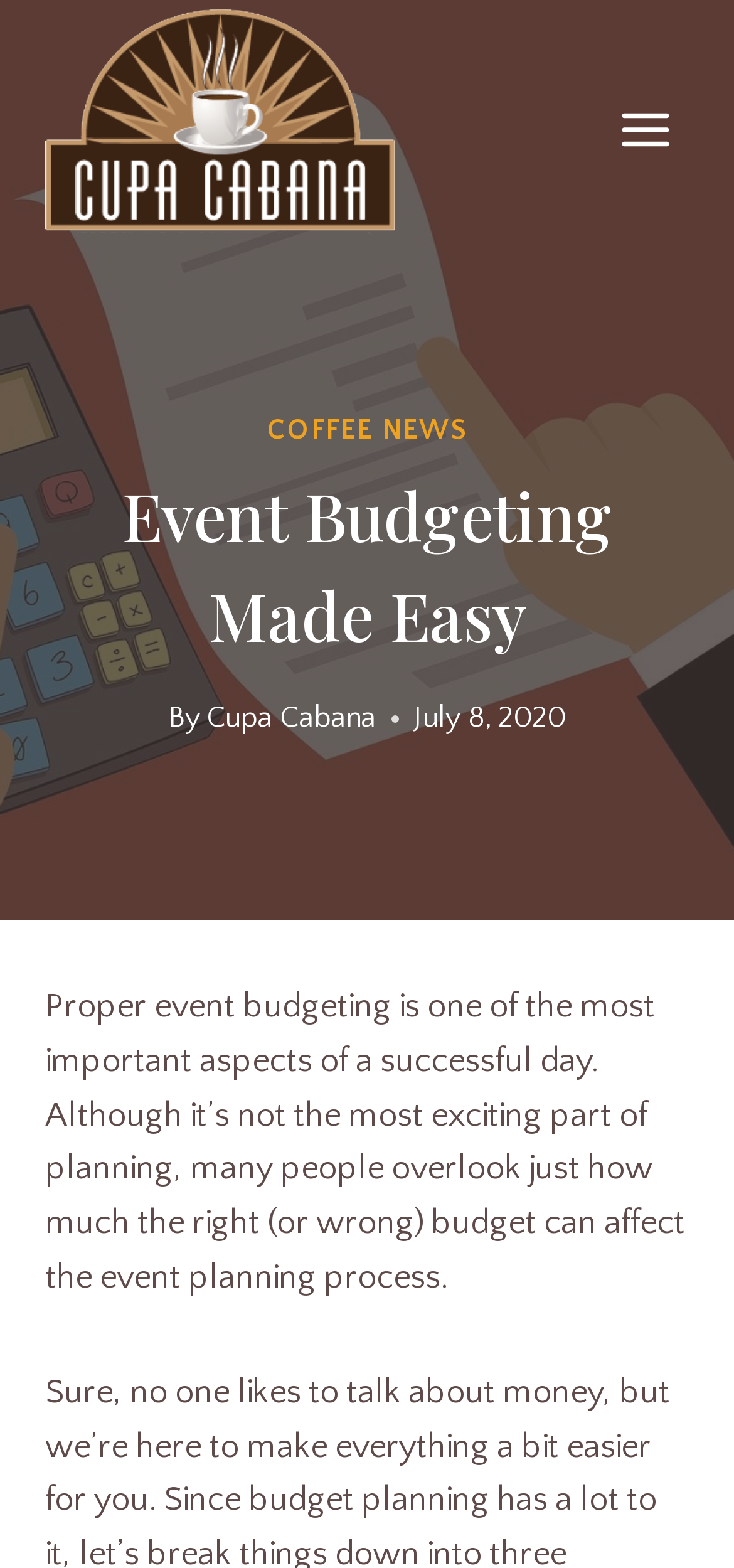Provide the bounding box coordinates of the HTML element described by the text: "Cupa Cabana". The coordinates should be in the format [left, top, right, bottom] with values between 0 and 1.

[0.281, 0.447, 0.512, 0.469]